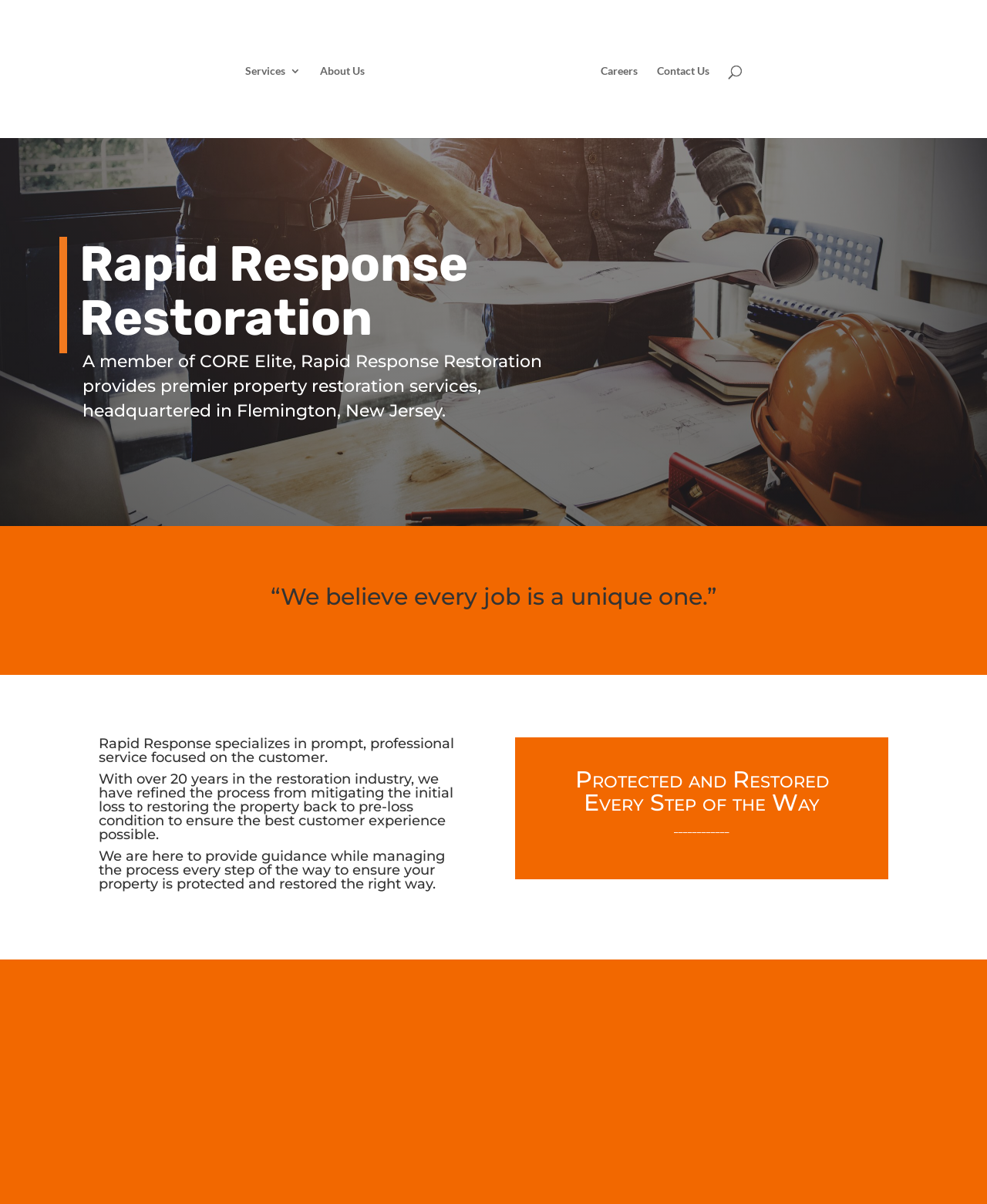Please provide the bounding box coordinates for the UI element as described: "alt="Rapid Response Restoration"". The coordinates must be four floats between 0 and 1, represented as [left, top, right, bottom].

[0.386, 0.011, 0.589, 0.112]